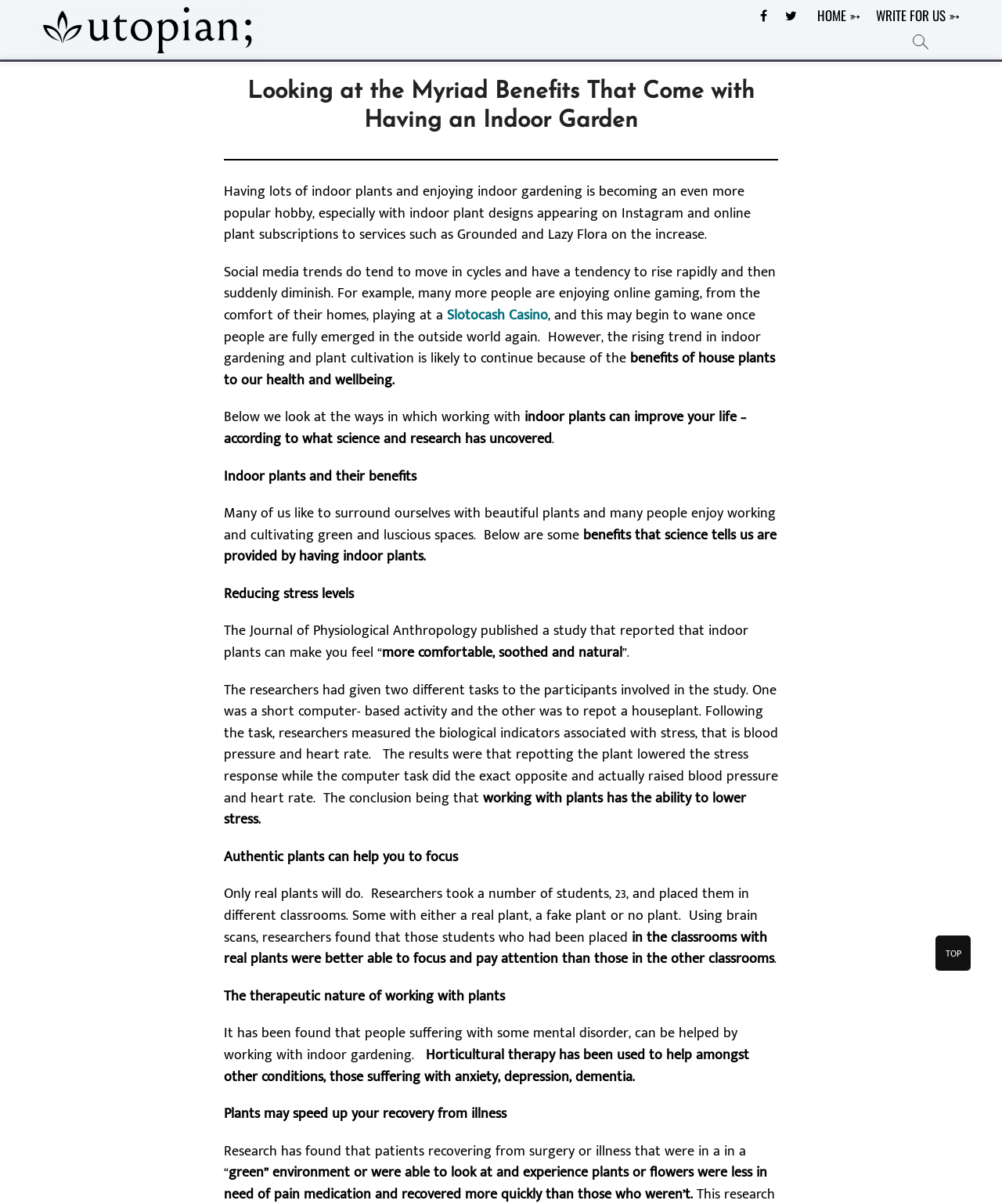Explain the webpage's layout and main content in detail.

This webpage is about the benefits of having an indoor garden. At the top, there is a navigation bar with links to "HOME" and "WRITE FOR US", as well as social media links to Facebook and Twitter. Below the navigation bar, there is a header section with a title "Looking at the Myriad Benefits That Come with Having an Indoor Garden". 

Under the header, there is a separator line, followed by a block of text that discusses the growing trend of indoor gardening and its potential benefits. The text is divided into several paragraphs, with links to external sources, such as "Slotocash Casino", scattered throughout.

The main content of the webpage is organized into sections, each highlighting a specific benefit of indoor gardening. These sections include "Indoor plants and their benefits", "Reducing stress levels", "Authentic plants can help you to focus", "The therapeutic nature of working with plants", and "Plants may speed up your recovery from illness". Each section contains several paragraphs of text, with some including quotes from research studies.

Throughout the webpage, there are no images, but there are several buttons and links, including a "TOP" button at the bottom right corner of the page. Overall, the webpage has a clean and organized layout, with a focus on presenting information about the benefits of indoor gardening.